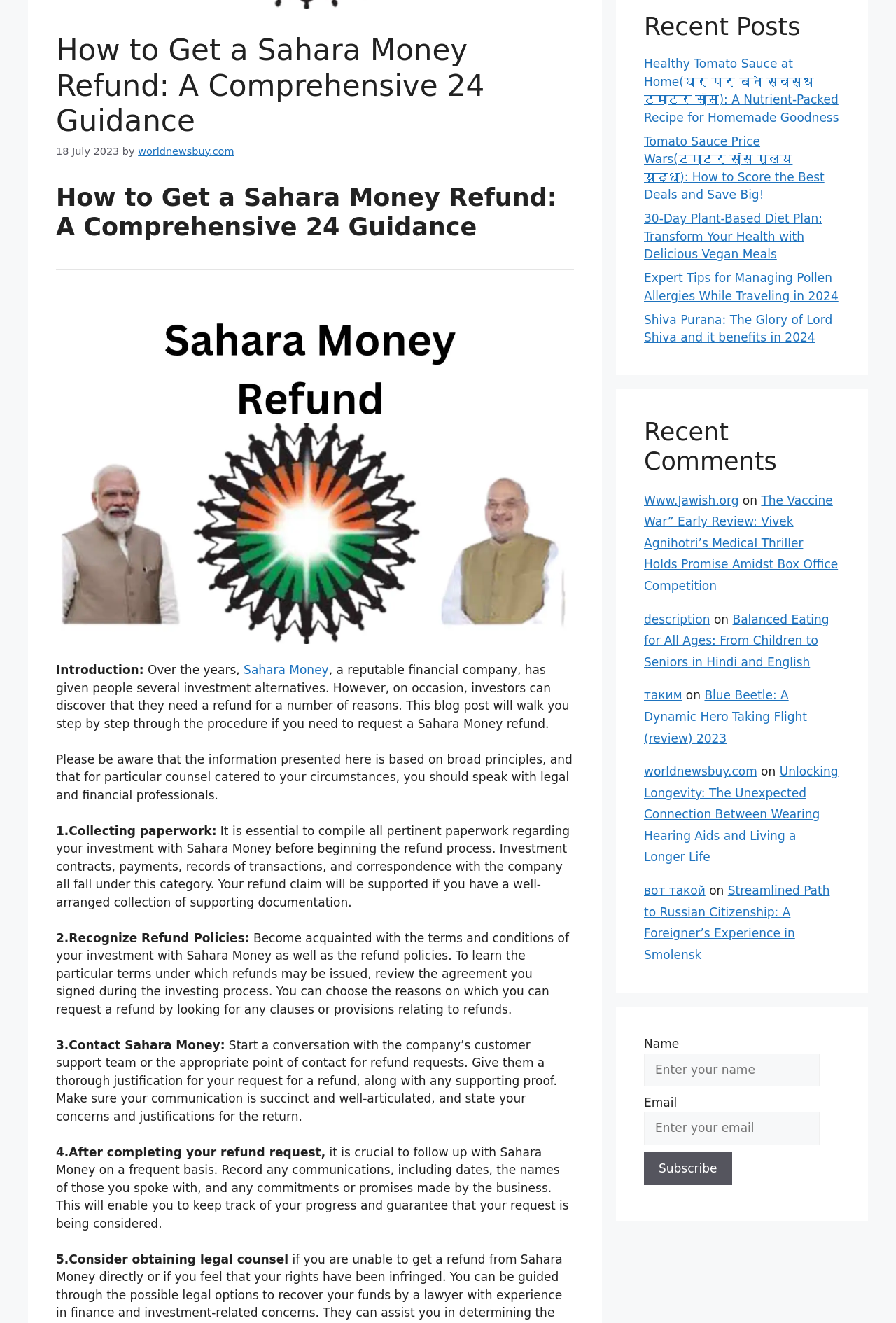Given the element description parent_node: Search for: value="Search", identify the bounding box coordinates for the UI element on the webpage screenshot. The format should be (top-left x, top-left y, bottom-right x, bottom-right y), with values between 0 and 1.

None